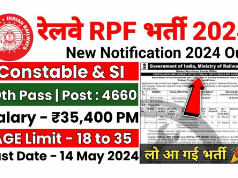What is the minimum educational requirement? Analyze the screenshot and reply with just one word or a short phrase.

10th-grade pass